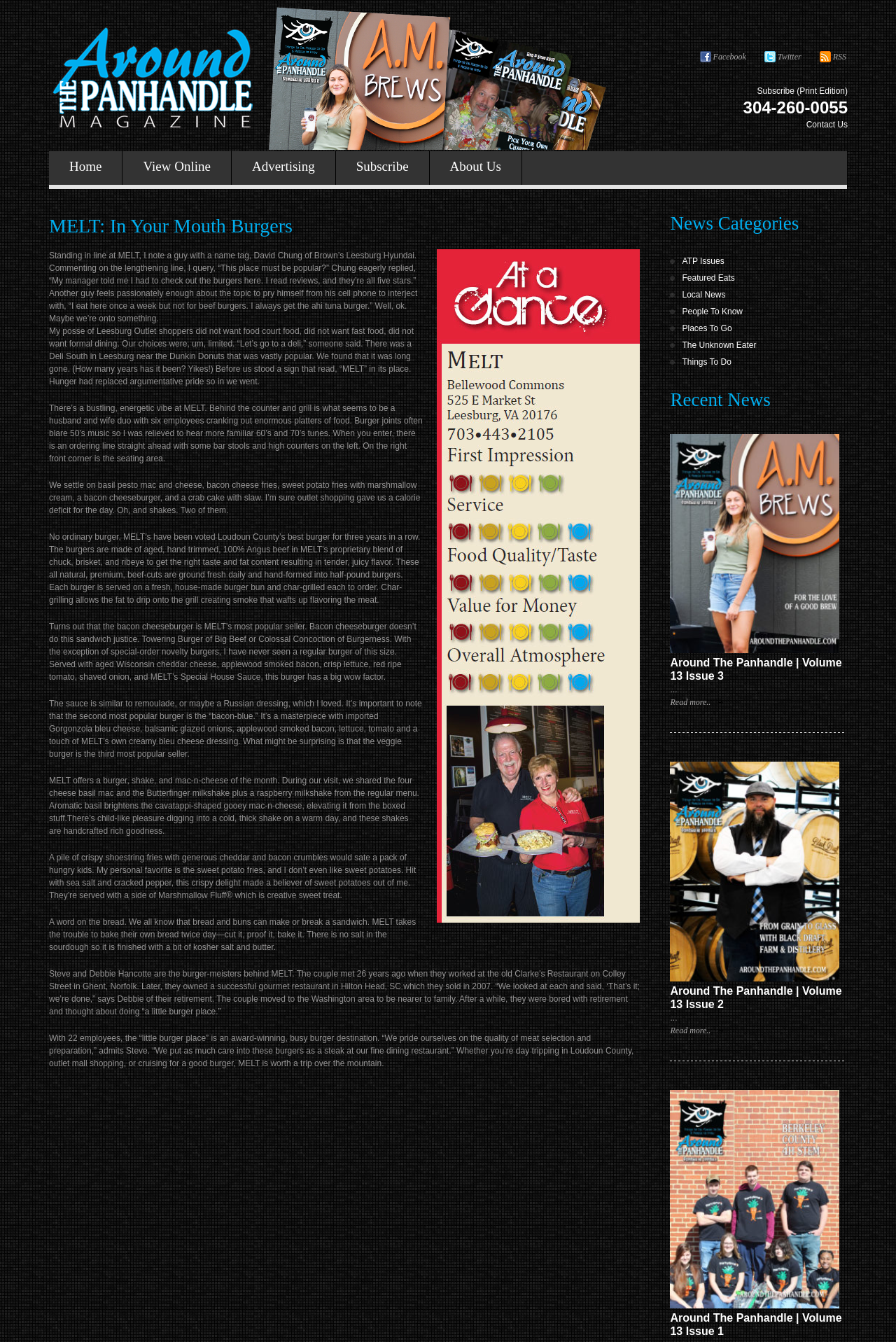Generate the text content of the main heading of the webpage.

MELT: In Your Mouth Burgers